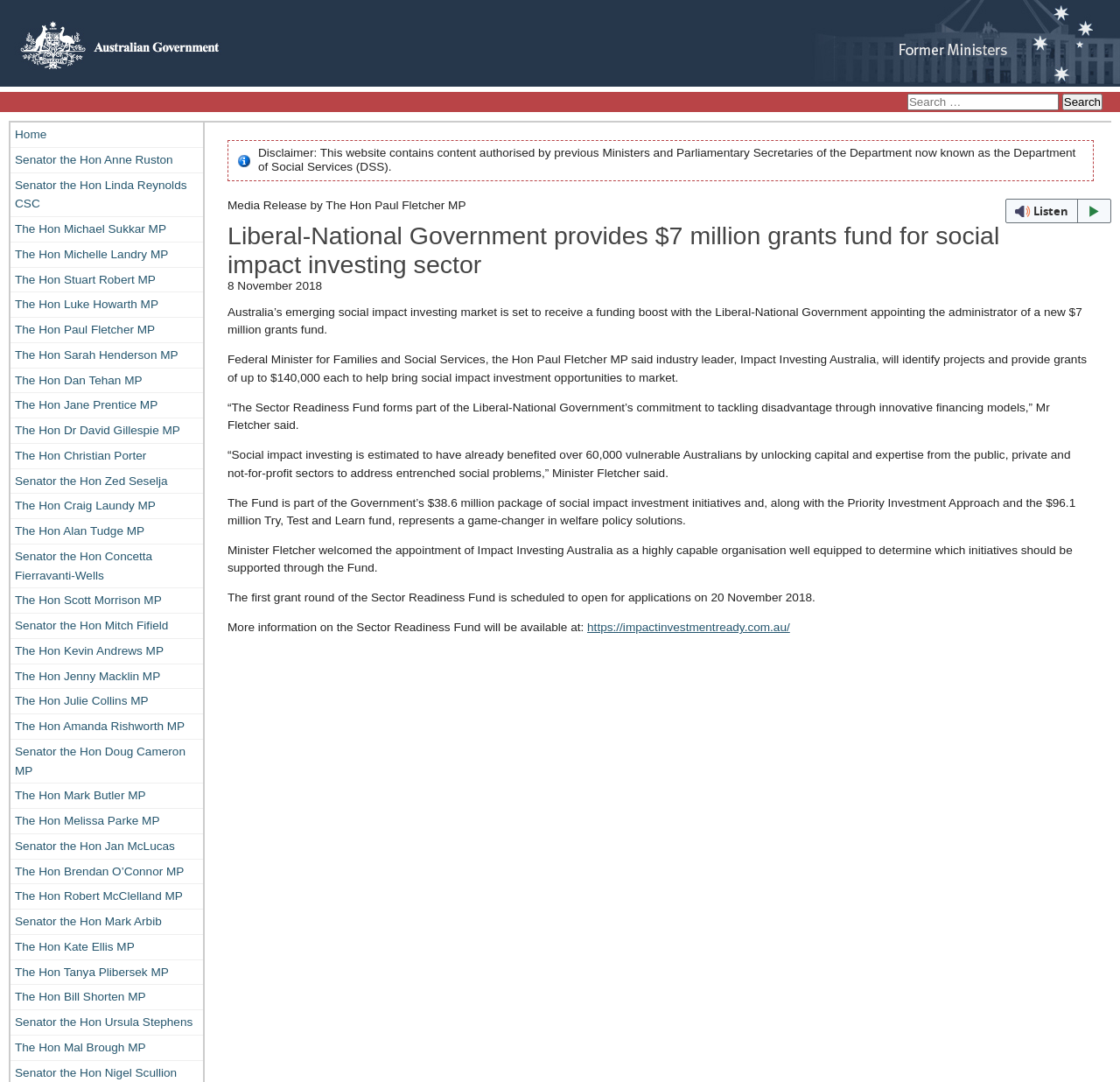What is the name of the Australian Government minister mentioned in the article?
Based on the screenshot, answer the question with a single word or phrase.

Paul Fletcher